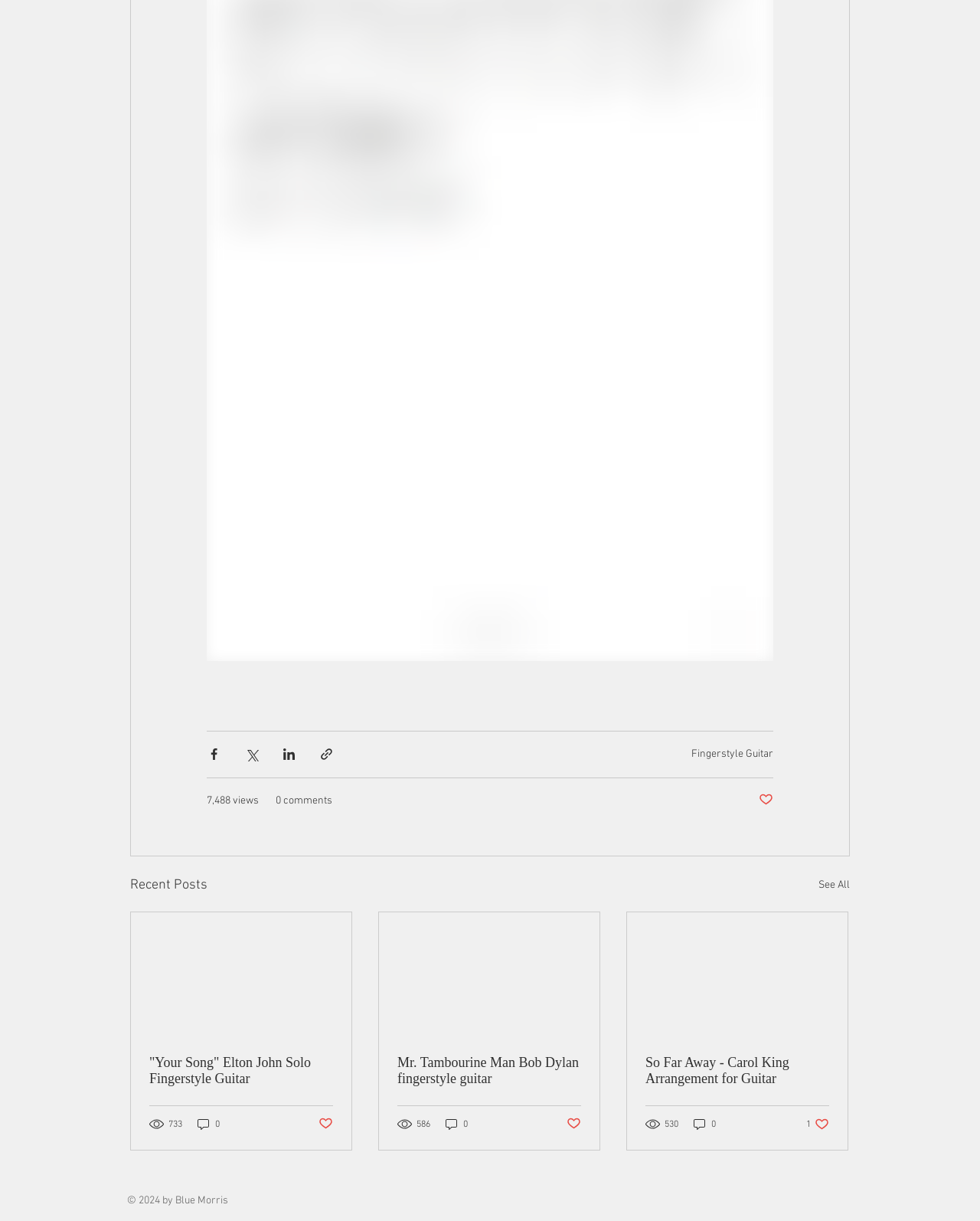What is the title of the first article?
Answer the question with detailed information derived from the image.

I looked at the article section and found the first article's title, which is 'Your Song' Elton John Solo Fingerstyle Guitar.